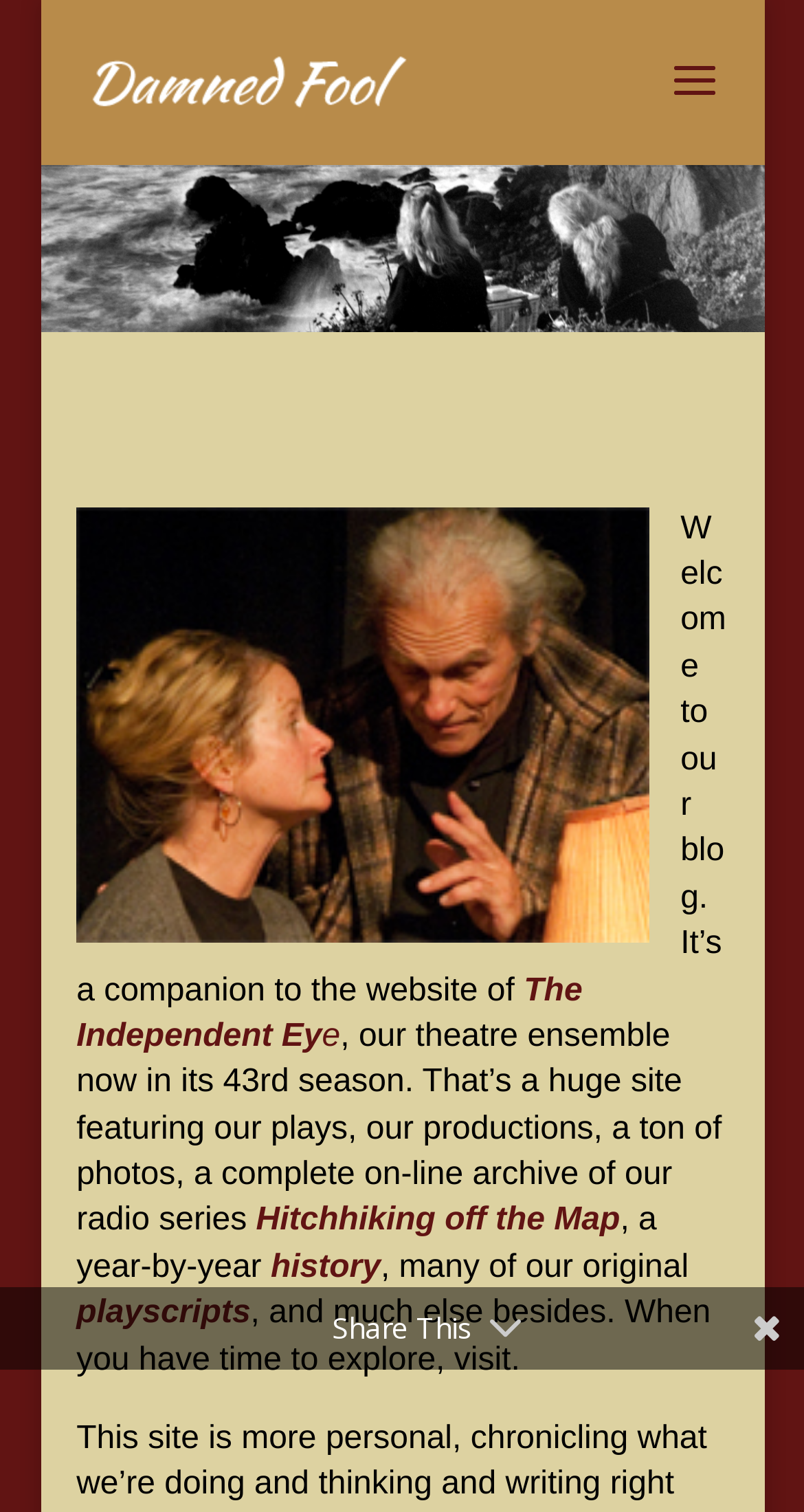Answer the question with a single word or phrase: 
How many links are there on the webpage?

5